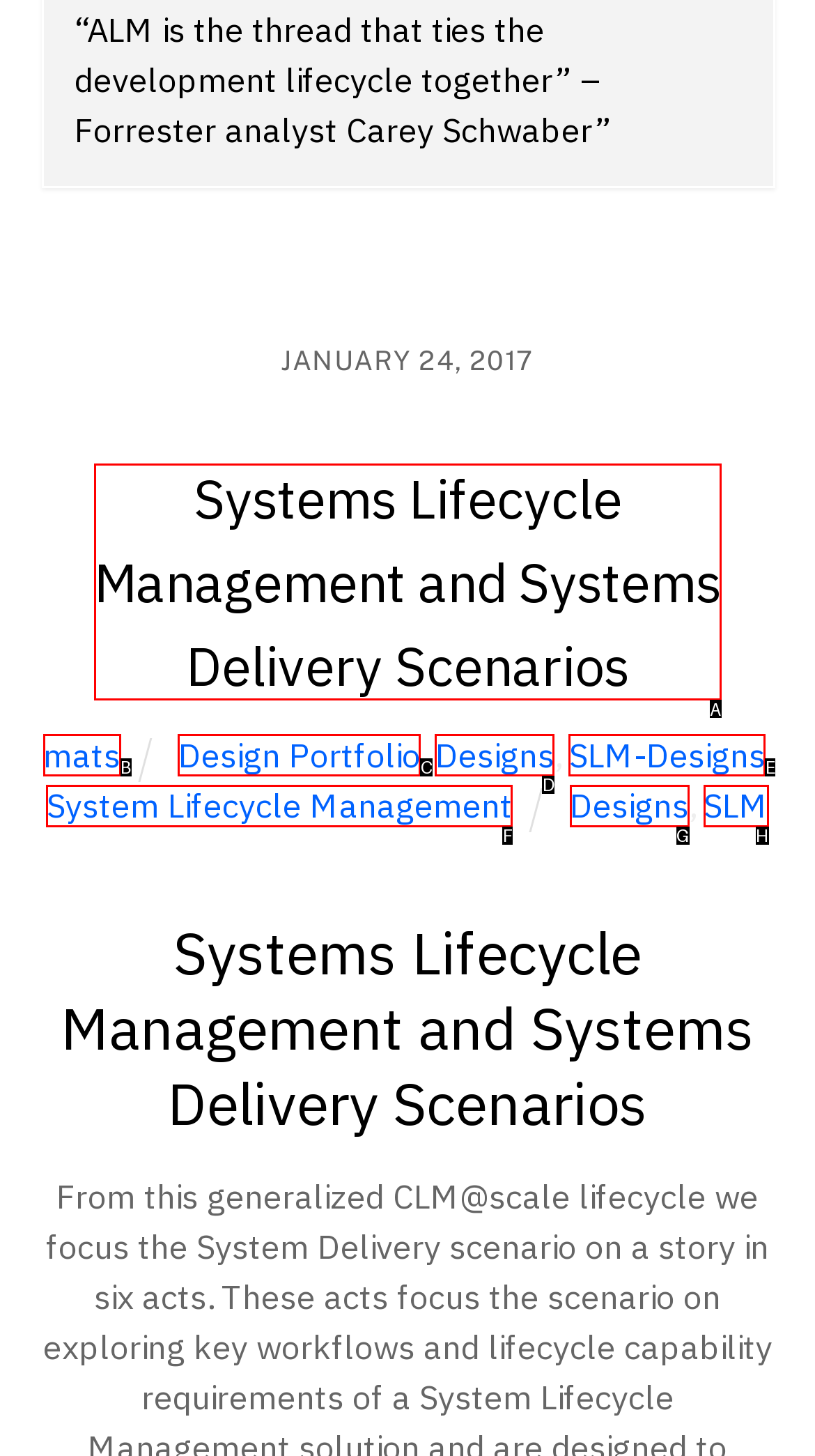Which option aligns with the description: Design Portfolio? Respond by selecting the correct letter.

C